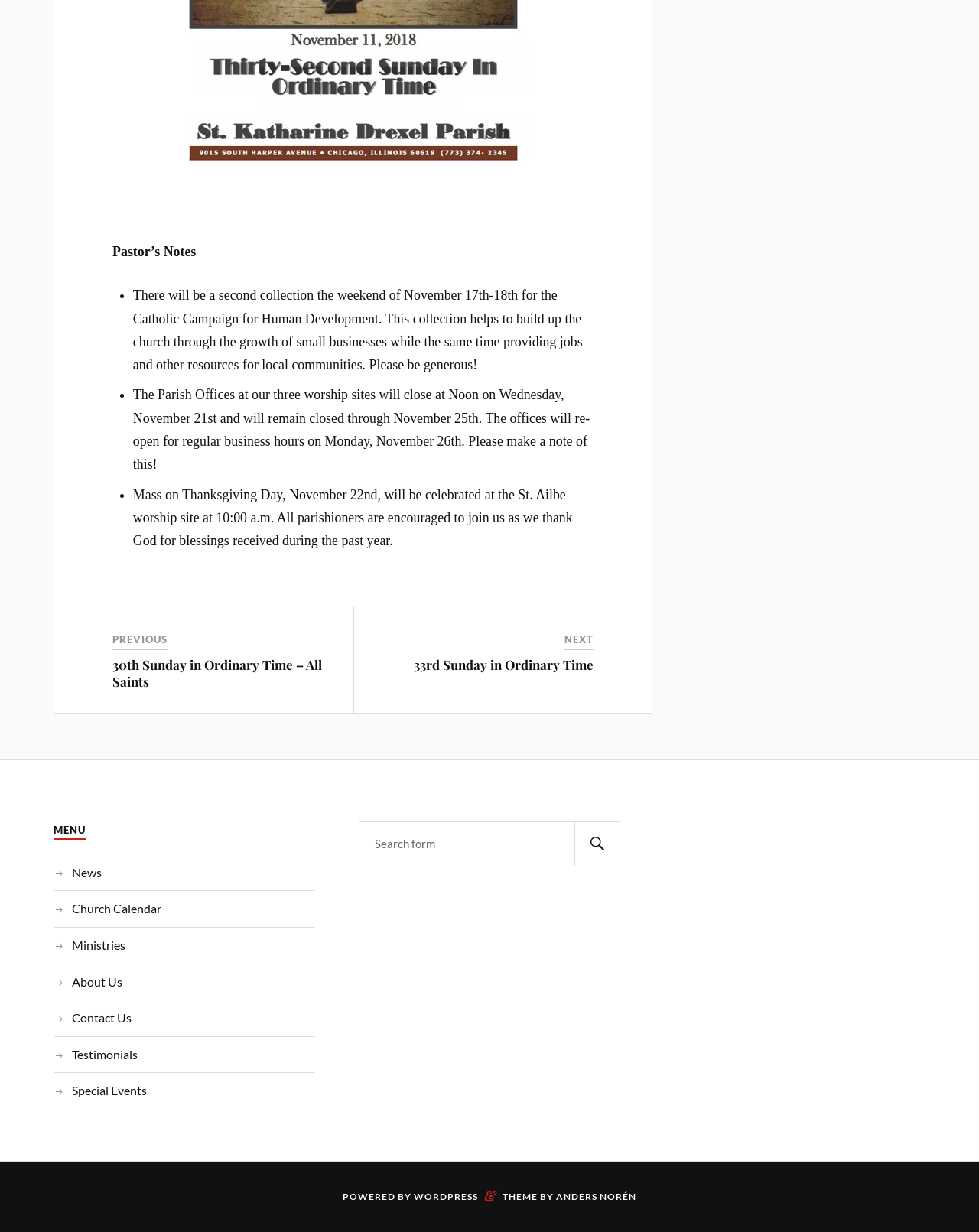What is the name of the worship site where the Mass on Thanksgiving Day will be celebrated? Refer to the image and provide a one-word or short phrase answer.

St. Ailbe